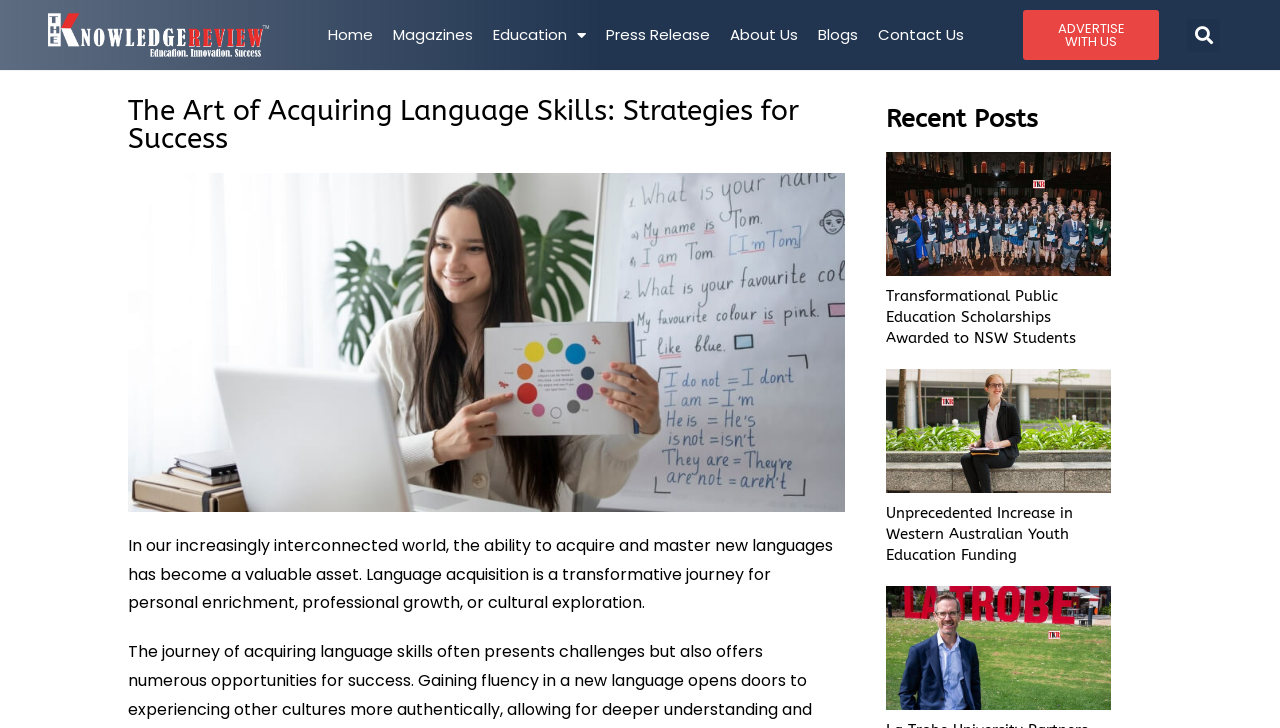What type of content is listed under 'Recent Posts'?
Answer the question with a detailed explanation, including all necessary information.

Under the 'Recent Posts' heading, there are several article elements, each containing a link, an image, and a heading. This suggests that the content listed under 'Recent Posts' is a collection of articles.